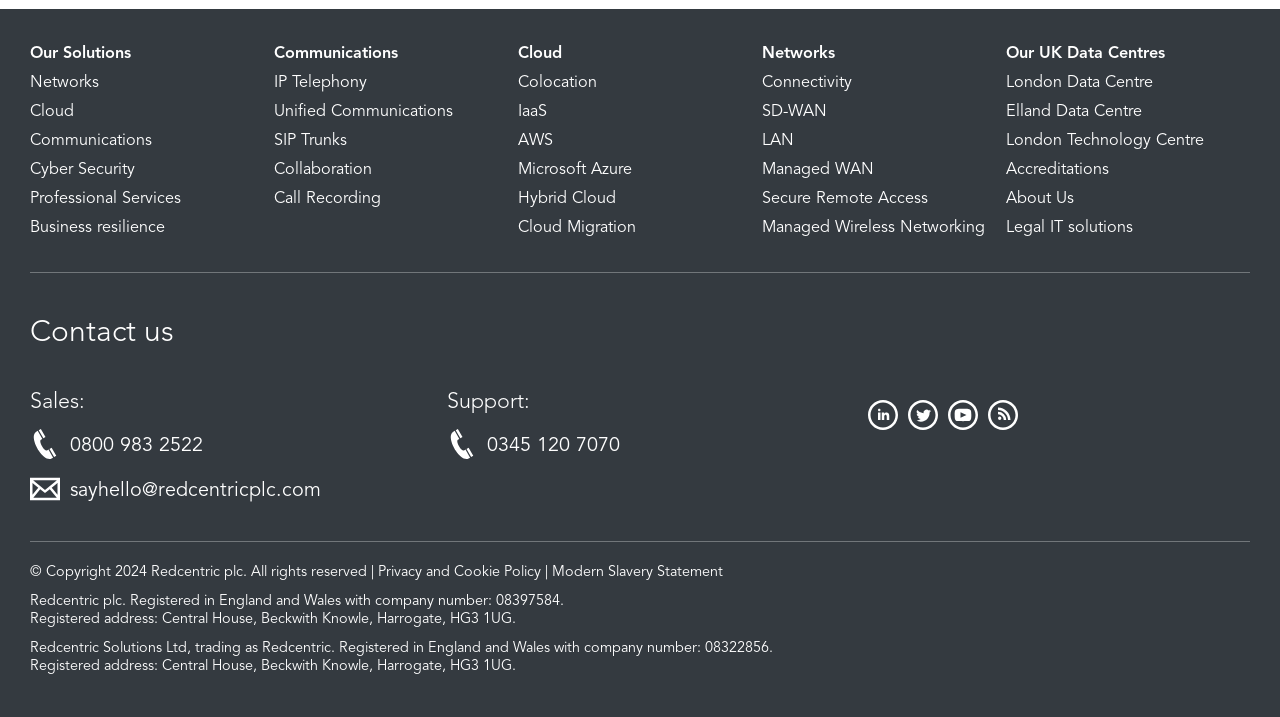Respond to the question below with a single word or phrase:
What is the company's registered address?

Central House, Beckwith Knowle, Harrogate, HG3 1UG